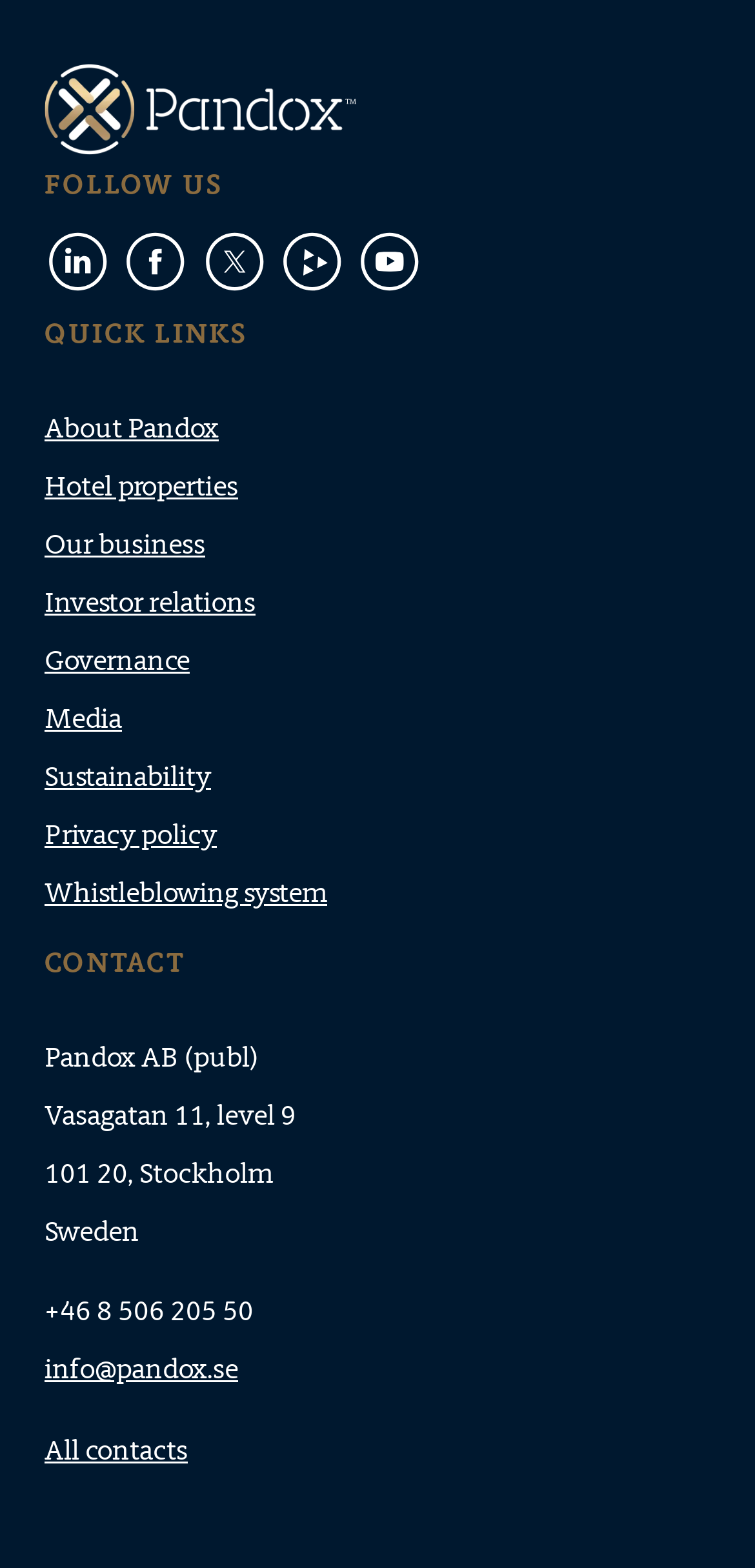Identify the bounding box coordinates of the area you need to click to perform the following instruction: "visit law section".

None